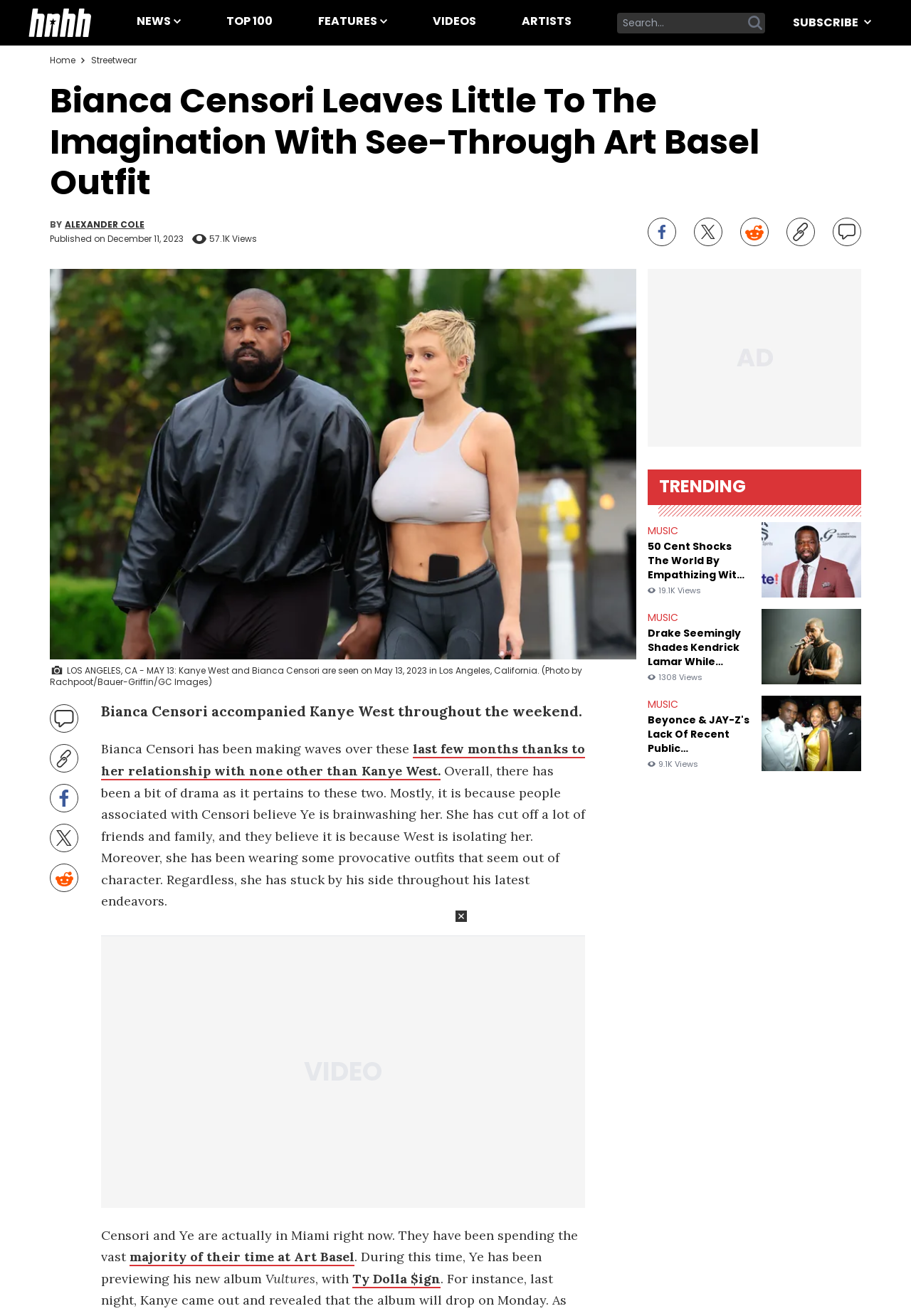What is the category of the article?
Provide a fully detailed and comprehensive answer to the question.

Based on the webpage content, specifically the navigation element 'Primary Navigation' with the link 'NEWS', we can infer that the category of the article is NEWS.